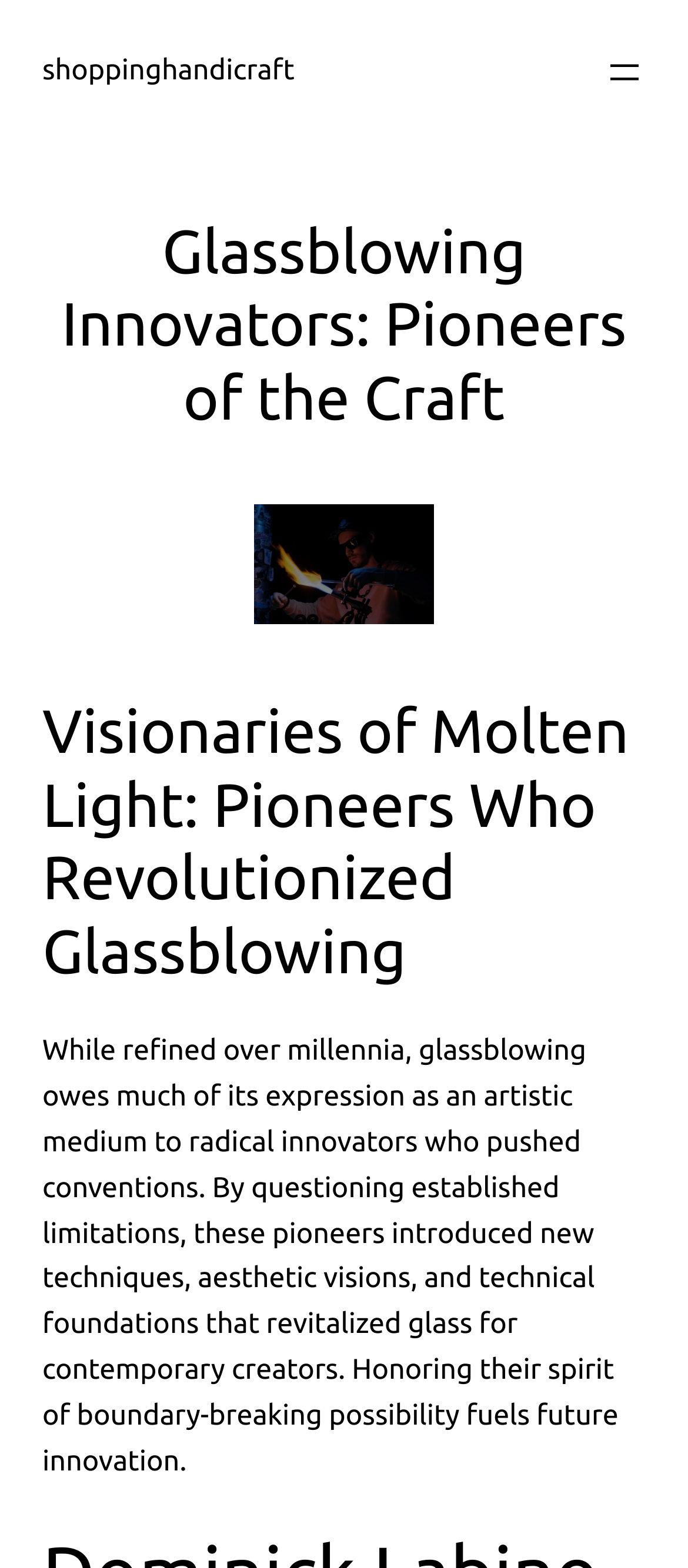Using the information in the image, give a detailed answer to the following question: What is the main topic of the webpage?

The webpage's title is 'Glassblowing Innovators: Pioneers of the Craft', and the content discusses the pioneers who revolutionized glassblowing, indicating that the main topic is about innovators in the field of glassblowing.